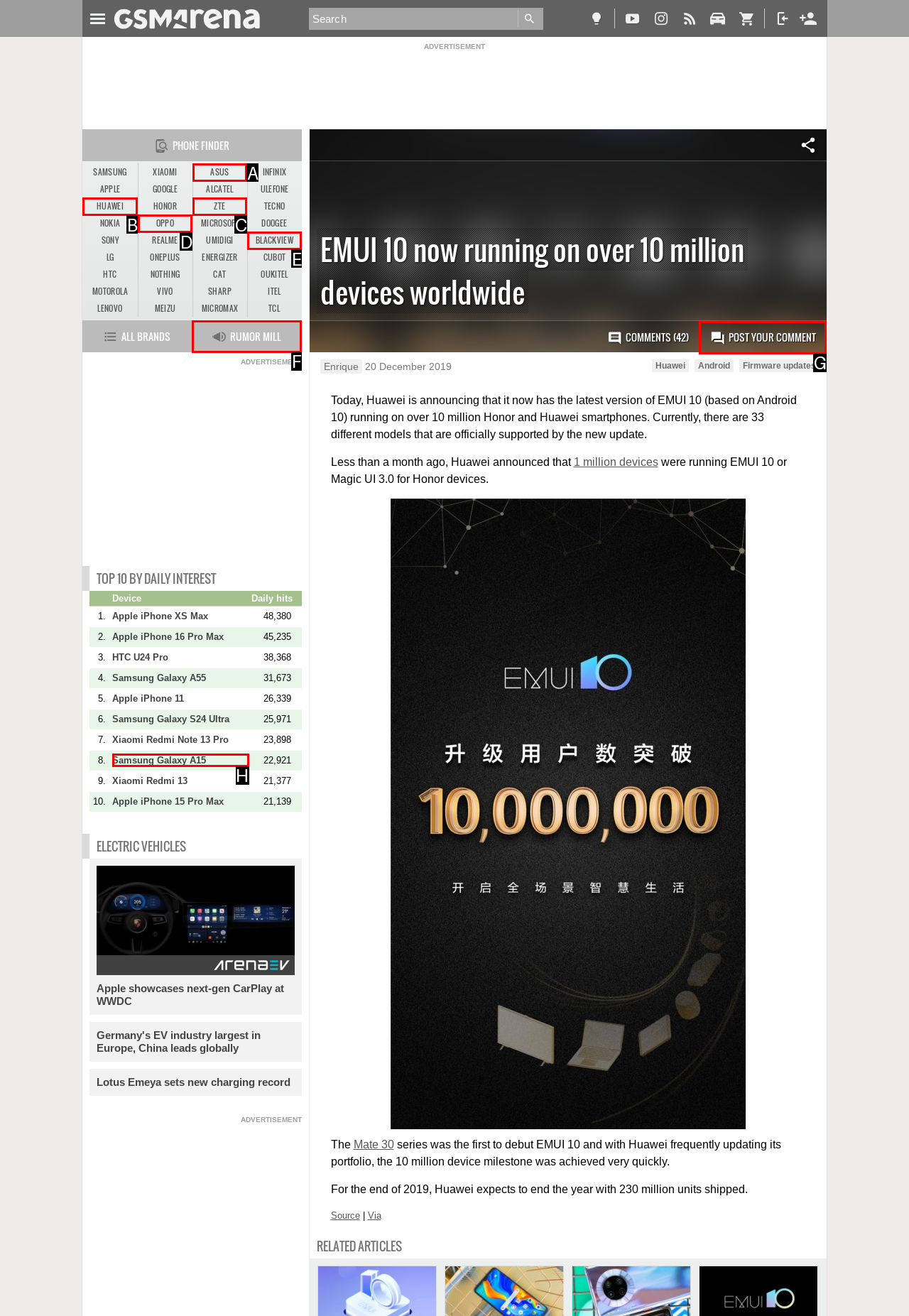Identify the HTML element I need to click to complete this task: Post a comment Provide the option's letter from the available choices.

G